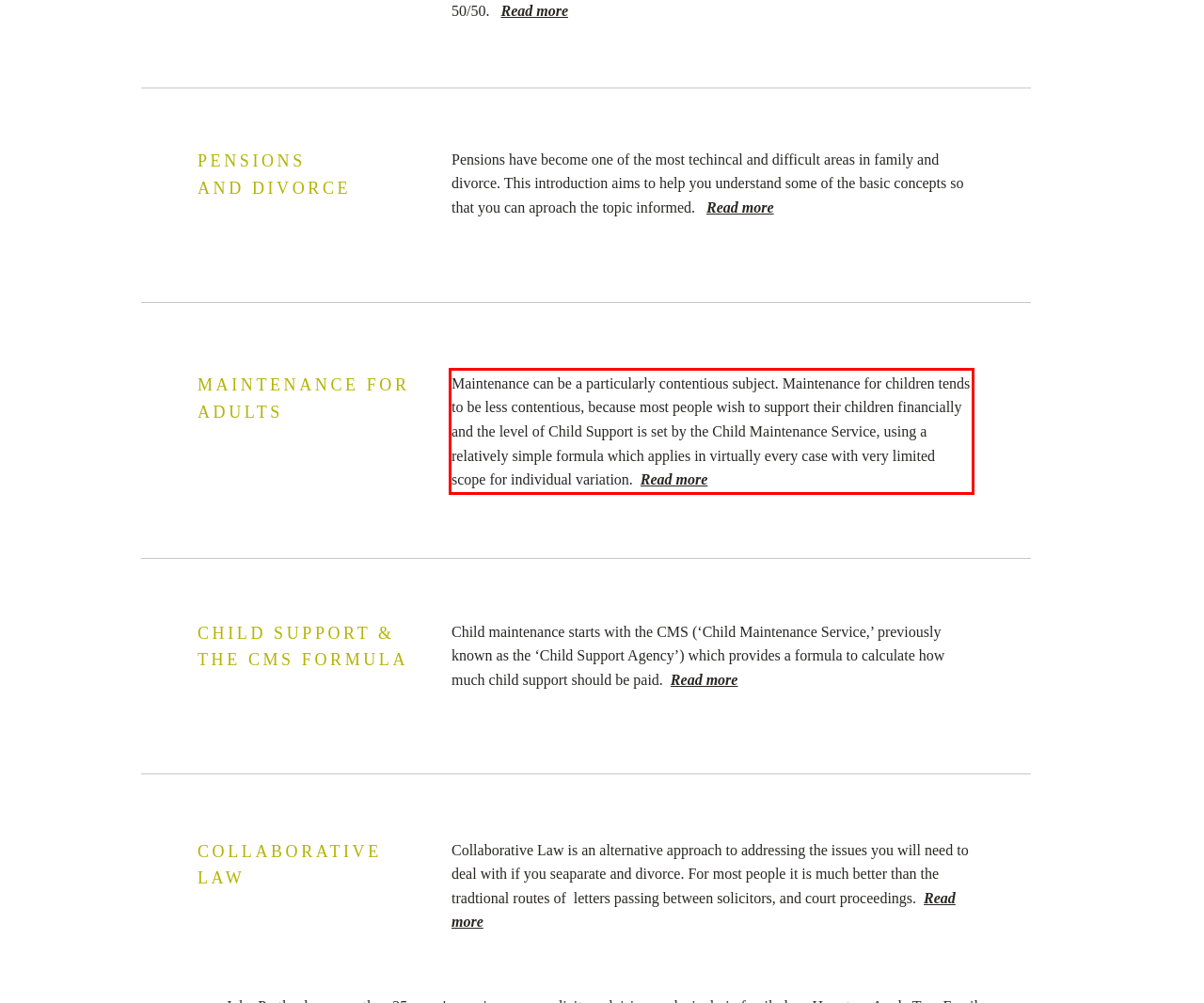You are provided with a screenshot of a webpage containing a red bounding box. Please extract the text enclosed by this red bounding box.

Maintenance can be a particularly contentious subject. Maintenance for children tends to be less contentious, because most people wish to support their children financially and the level of Child Support is set by the Child Maintenance Service, using a relatively simple formula which applies in virtually every case with very limited scope for individual variation. Read more